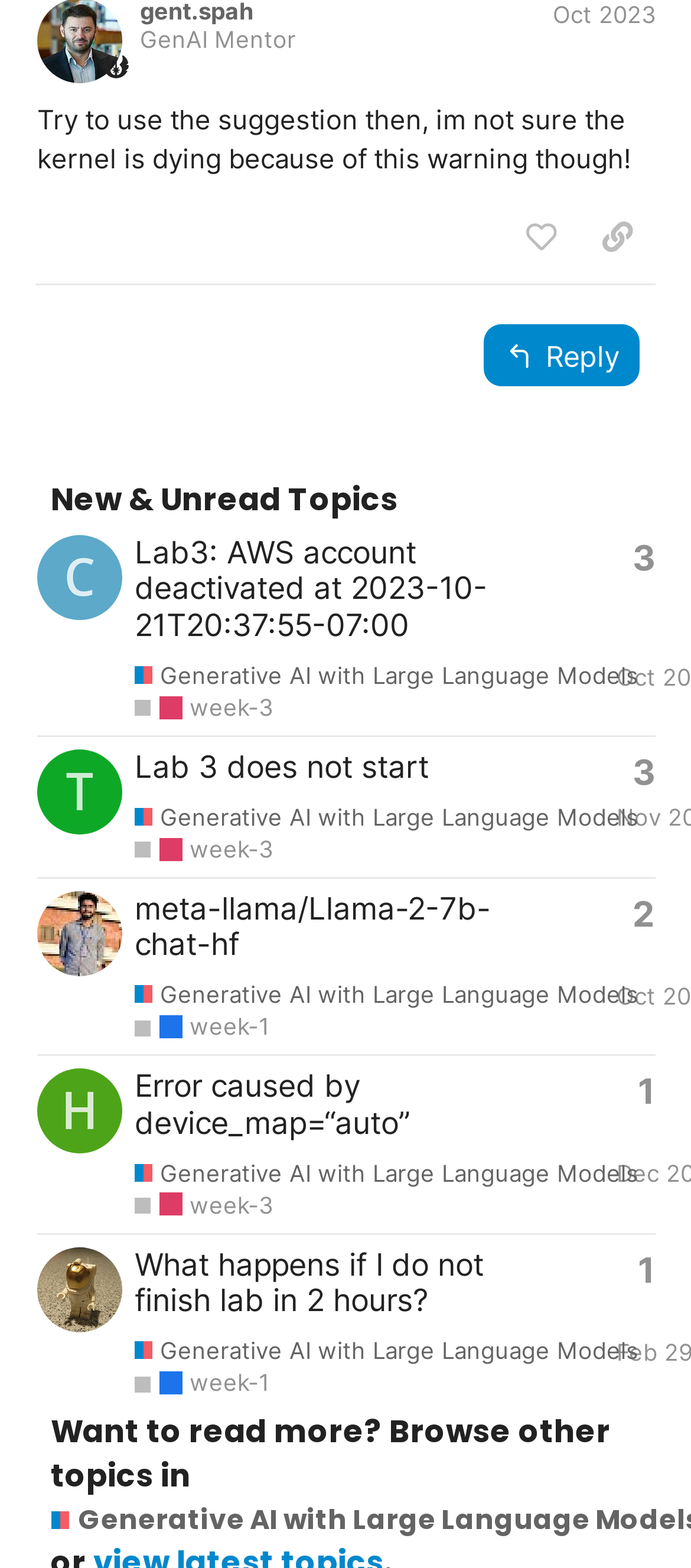Give the bounding box coordinates for this UI element: "aria-label="cheng_wei's profile, latest poster"". The coordinates should be four float numbers between 0 and 1, arranged as [left, top, right, bottom].

[0.054, 0.355, 0.177, 0.376]